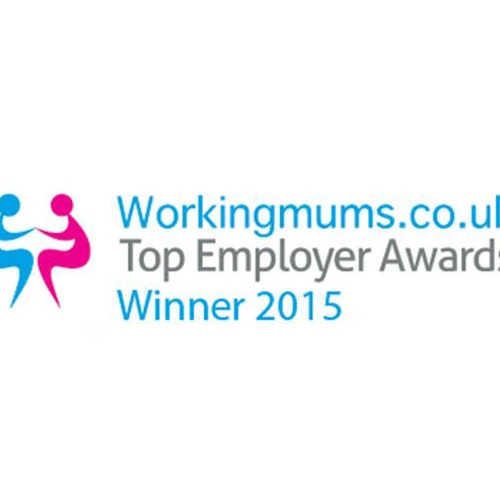What does the award reflect?
Carefully analyze the image and provide a detailed answer to the question.

The award reflects Centrica's commitment to enabling employees to balance their career and family responsibilities, which is a central theme highlighted in the accompanying text discussing their achievements in family support initiatives.